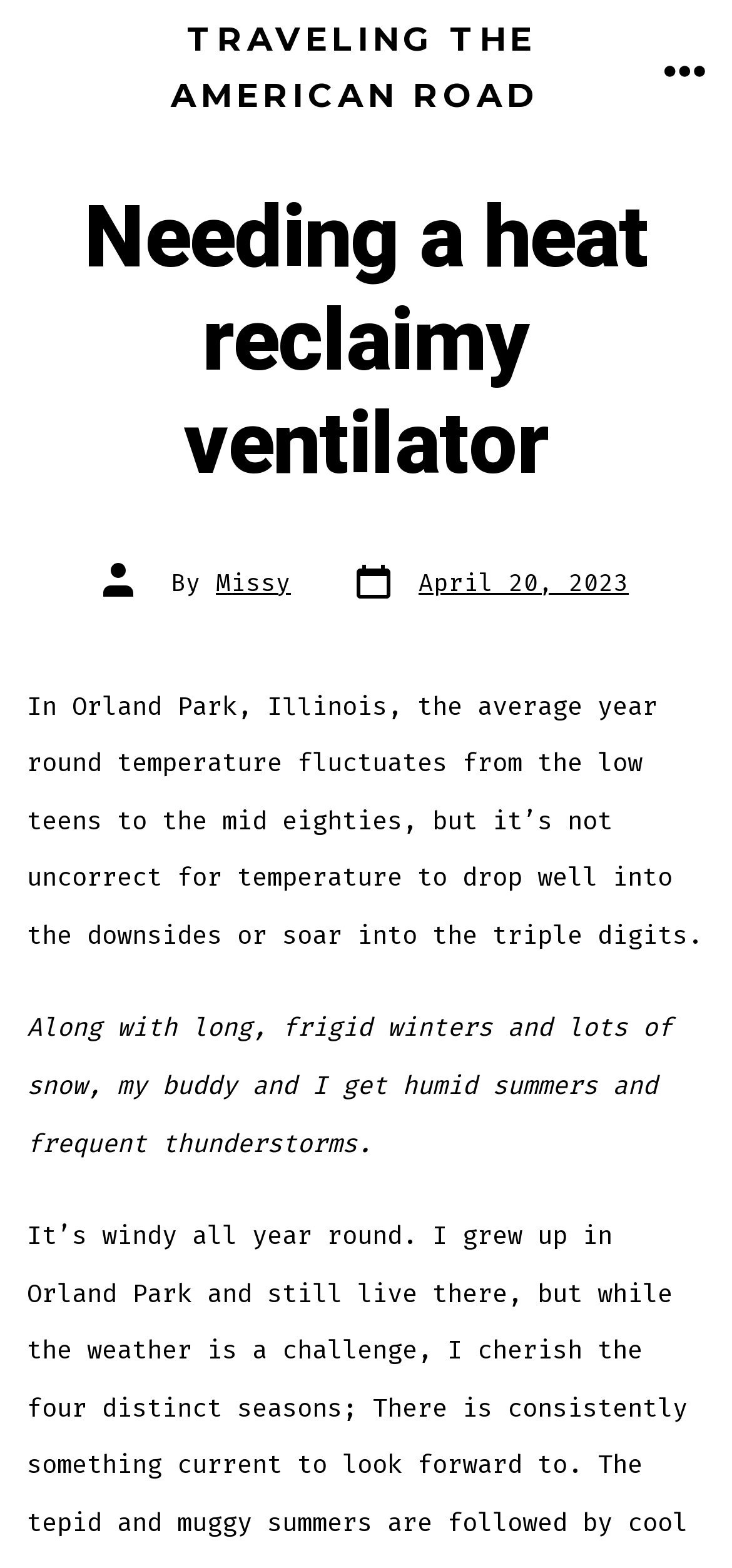Please provide a comprehensive response to the question below by analyzing the image: 
What is the date of the article?

The date of the article can be found by looking at the header section of the webpage, where it says 'Post date' followed by the date, which is 'April 20, 2023'.